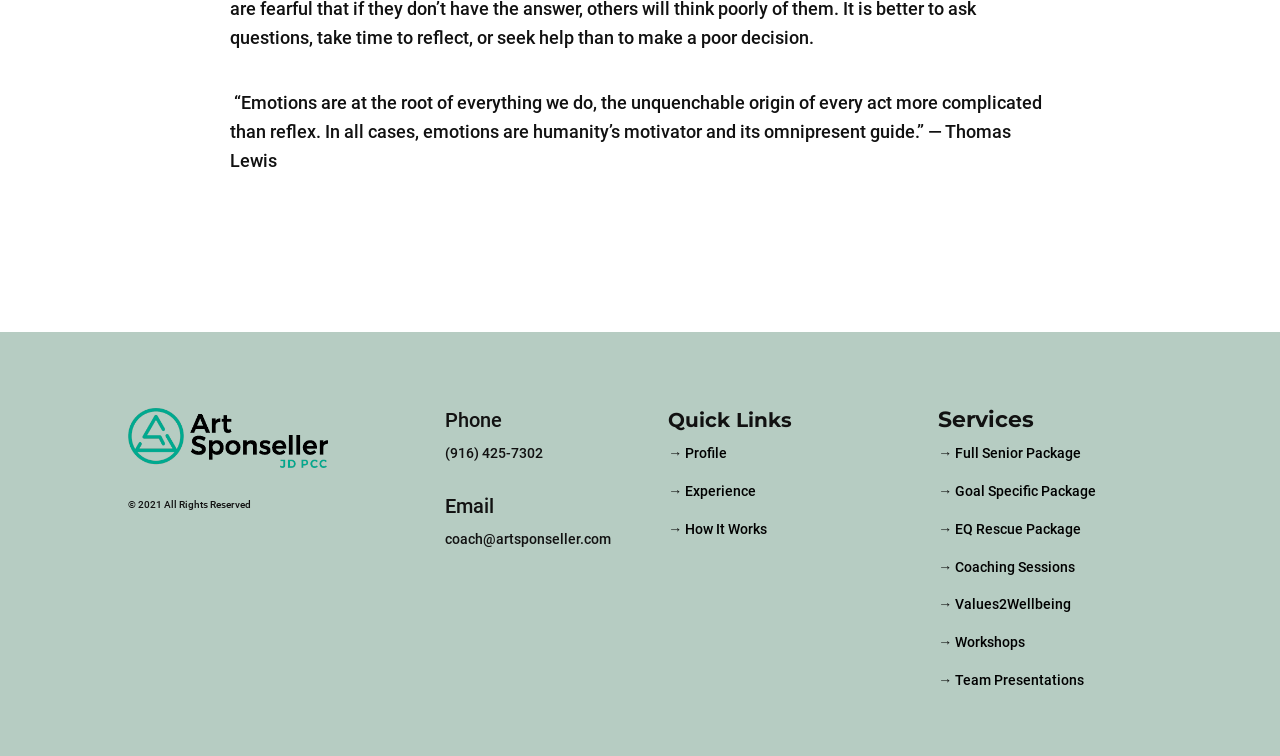Locate the bounding box coordinates of the element's region that should be clicked to carry out the following instruction: "View Profile". The coordinates need to be four float numbers between 0 and 1, i.e., [left, top, right, bottom].

[0.535, 0.589, 0.568, 0.61]